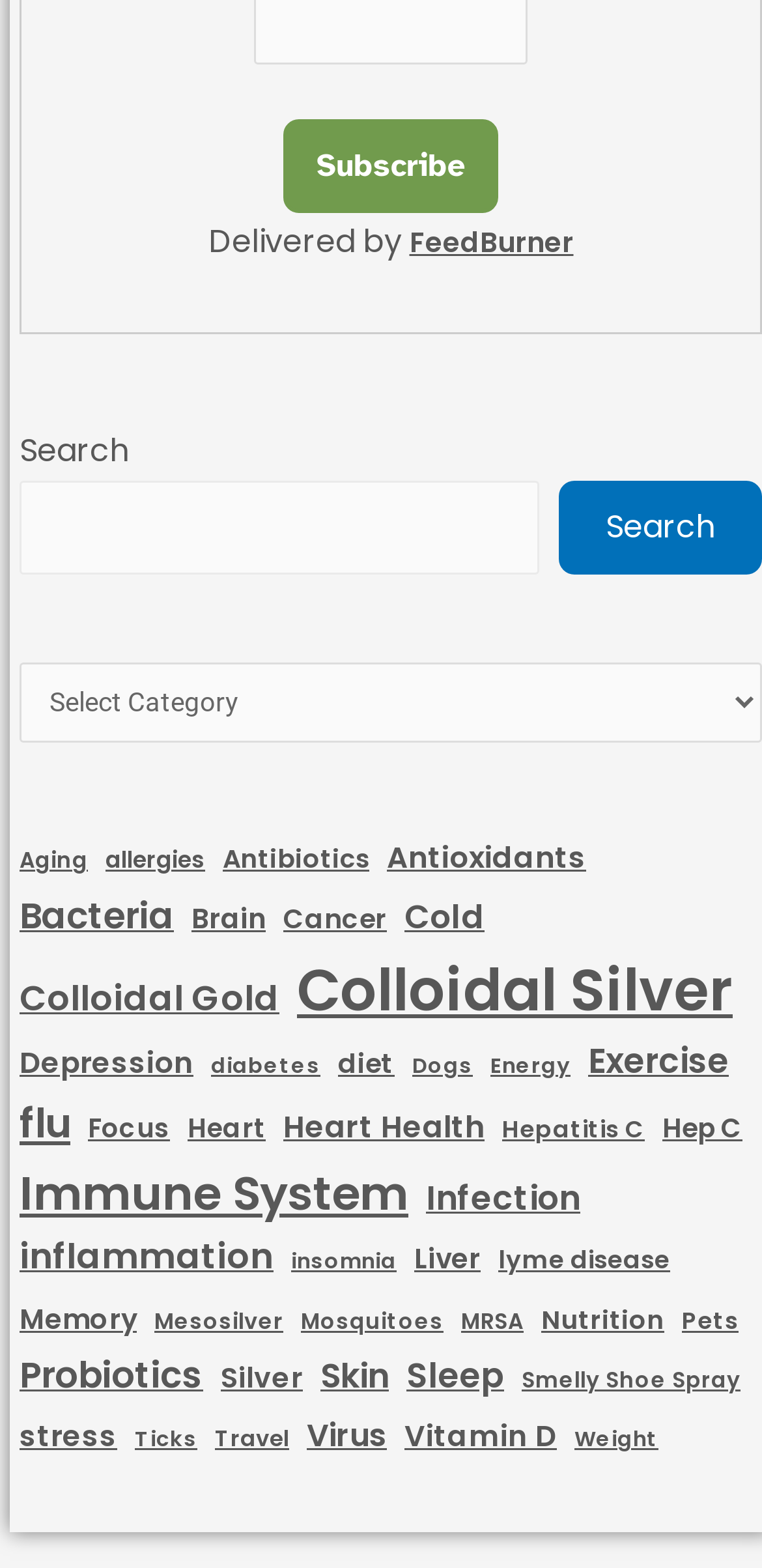Provide a brief response to the question using a single word or phrase: 
What is the purpose of the 'Categories' combobox?

To select a category